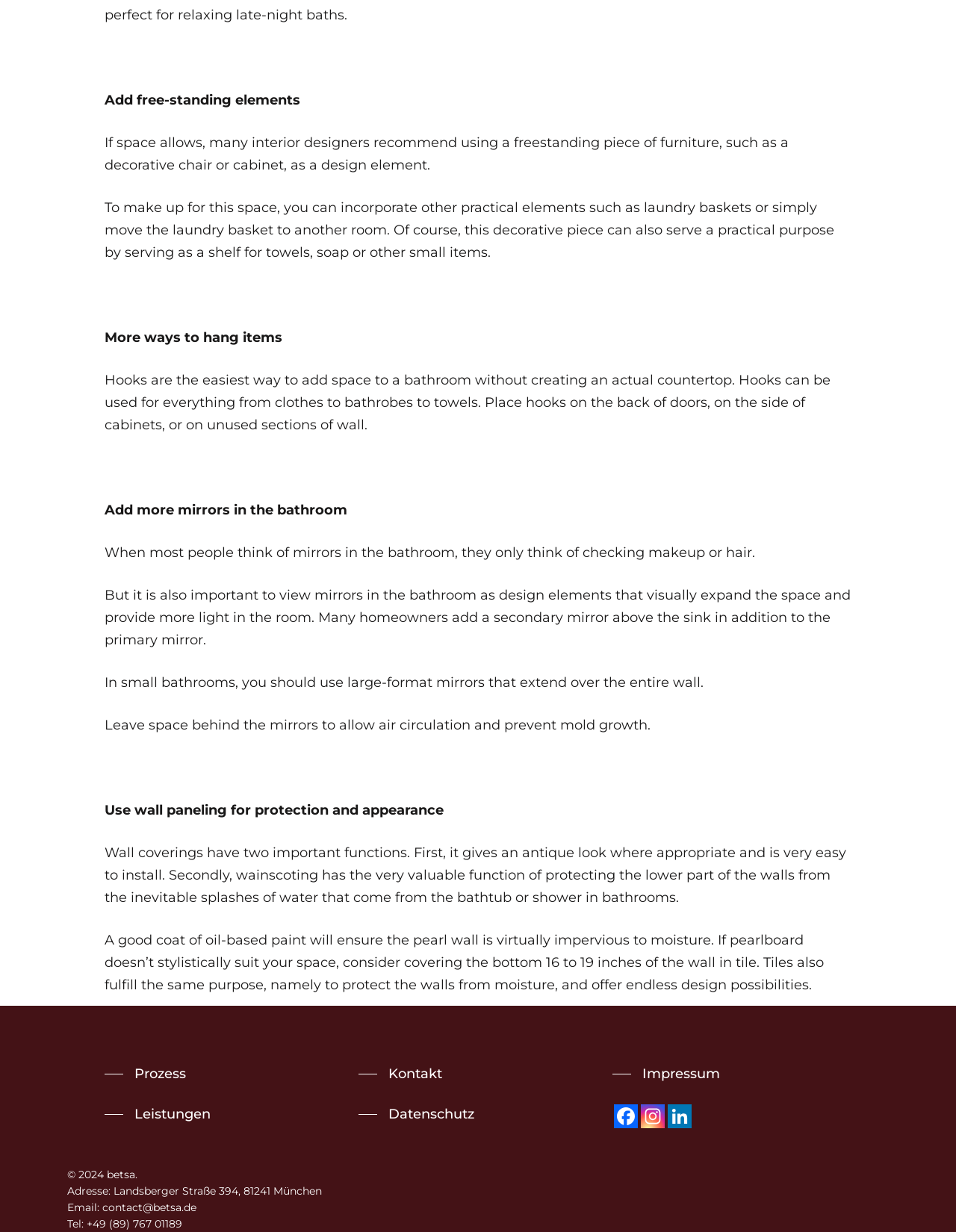Look at the image and give a detailed response to the following question: What is the benefit of using large-format mirrors in small bathrooms?

According to the text, using large-format mirrors that extend over the entire wall in small bathrooms can visually expand the space and provide more light in the room.